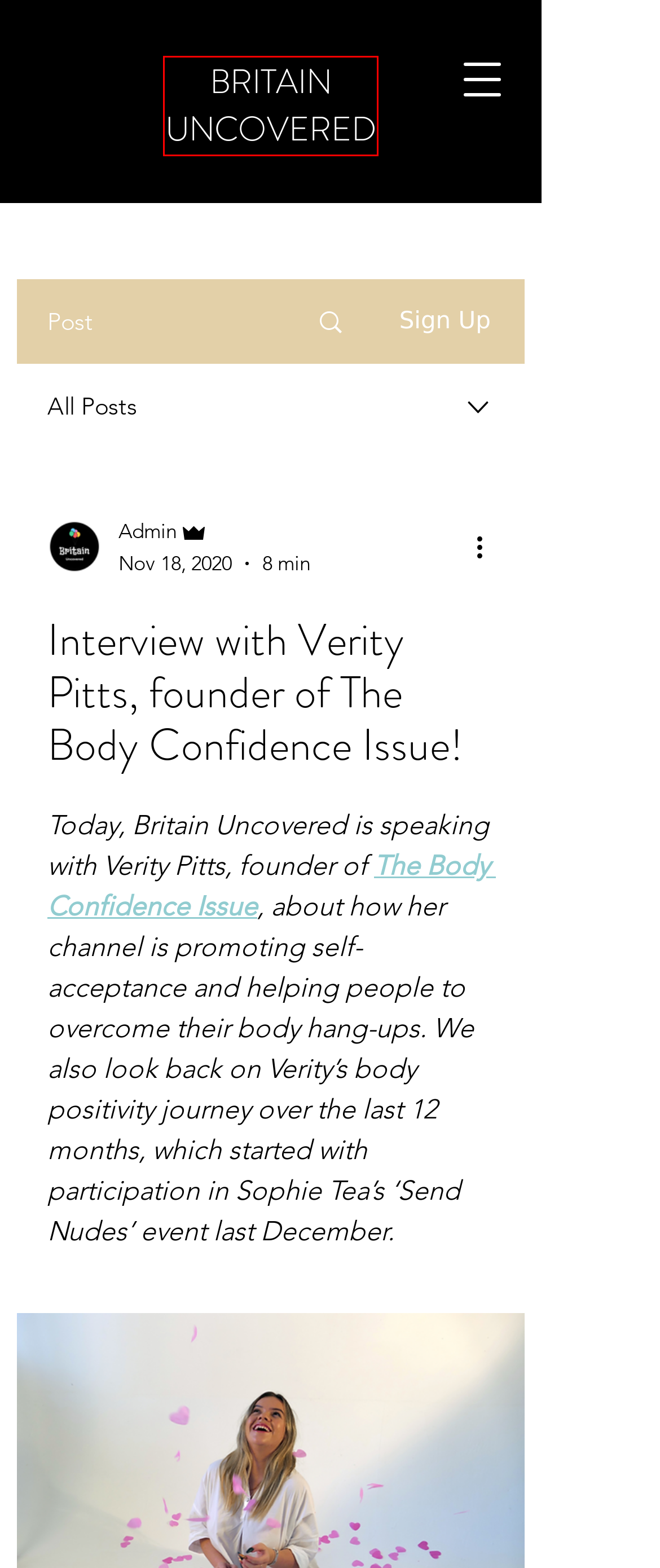Examine the screenshot of the webpage, which includes a red bounding box around an element. Choose the best matching webpage description for the page that will be displayed after clicking the element inside the red bounding box. Here are the candidates:
A. Photoshoot | Britain Uncovered
B. Event Review - Britain Uncovered's Photoshoot in Brighton!
C. Highlights from our photoshoot with Jessica Hake & Verity Pitts!
D. Britain Uncovered | An ongoing celebration of body positivity
E. Body Positivity | Britain Uncovered
F. Skinny-Dip | Britain Uncovered
G. Event Review - The Neon Dreams Photoshoot with Verity!
H. Sophie Tea | Britain Uncovered

D